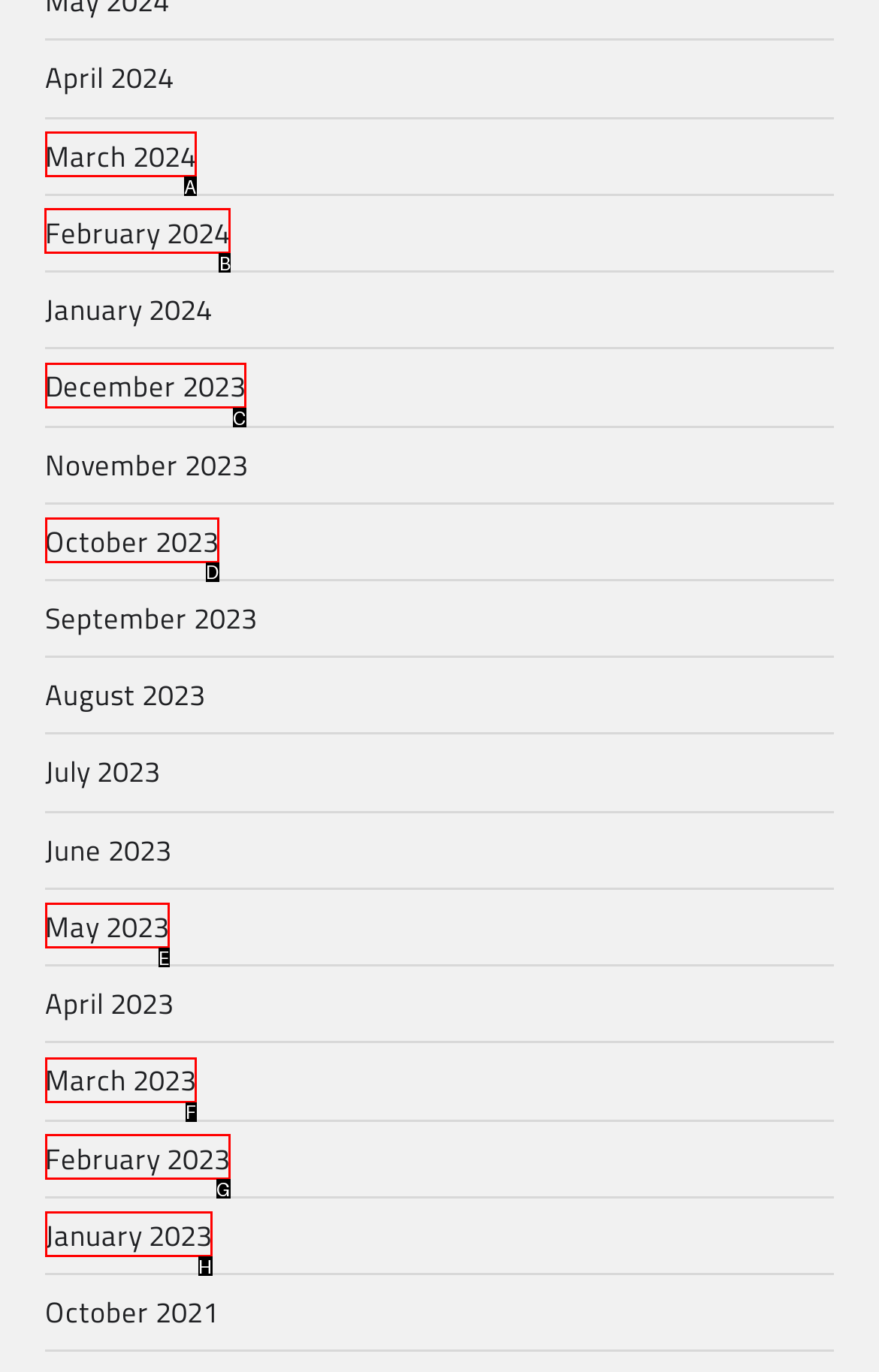Point out the letter of the HTML element you should click on to execute the task: access February 2024
Reply with the letter from the given options.

B